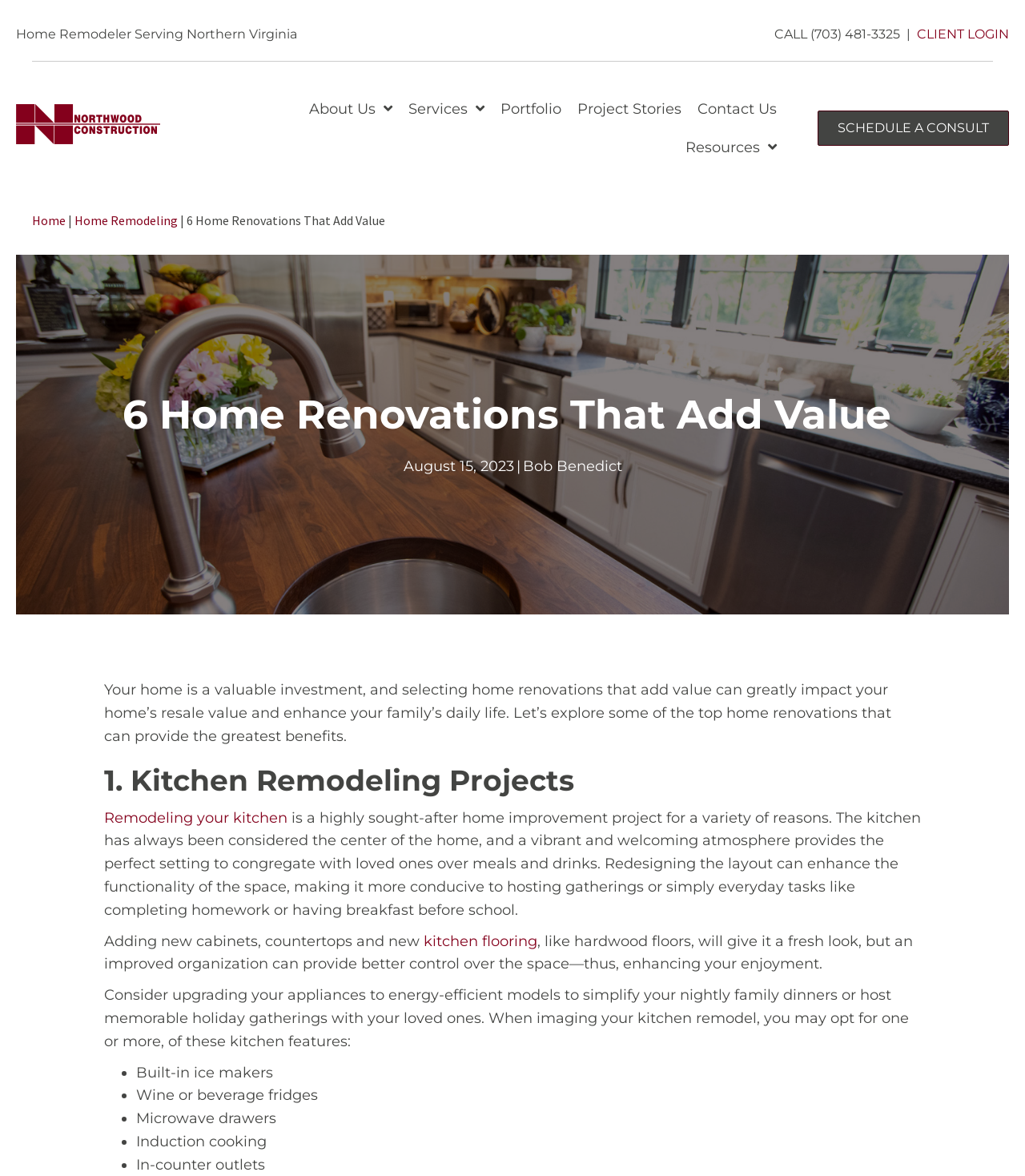Identify the primary heading of the webpage and provide its text.

6 Home Renovations That Add Value 